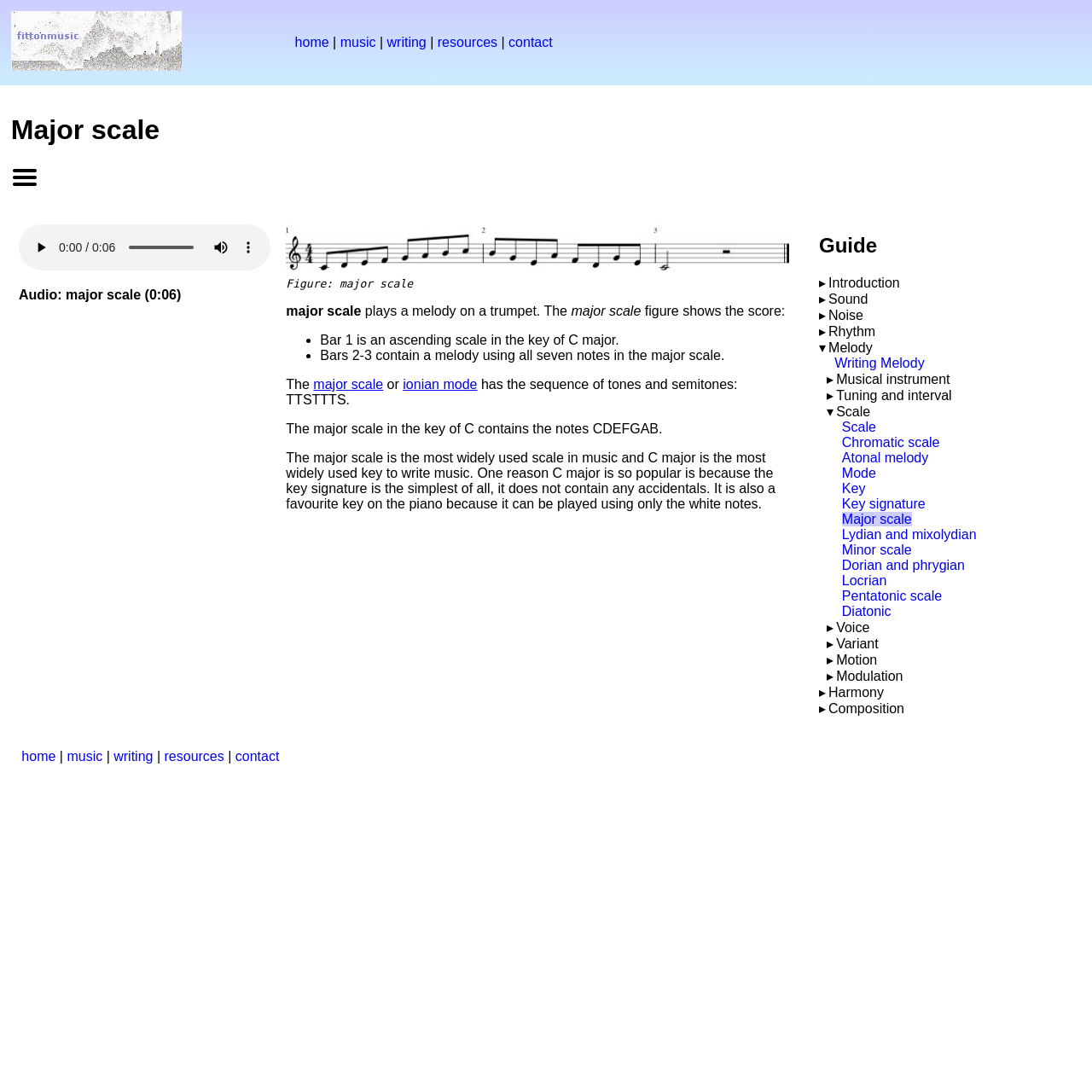Identify the coordinates of the bounding box for the element that must be clicked to accomplish the instruction: "Learn about the 'Major scale'".

[0.771, 0.468, 0.835, 0.482]